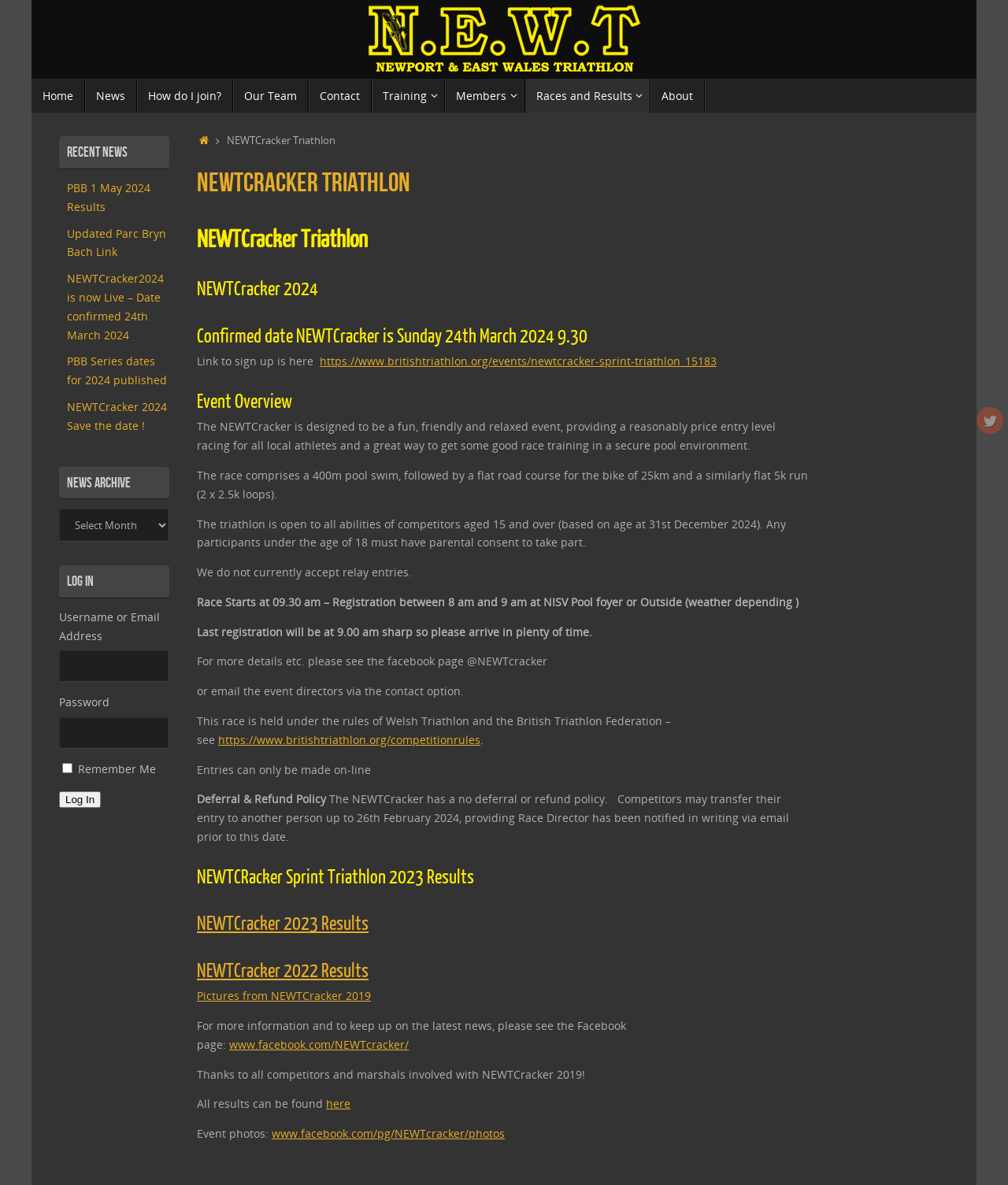Reply to the question with a single word or phrase:
Where can participants find more information about the event?

Facebook page